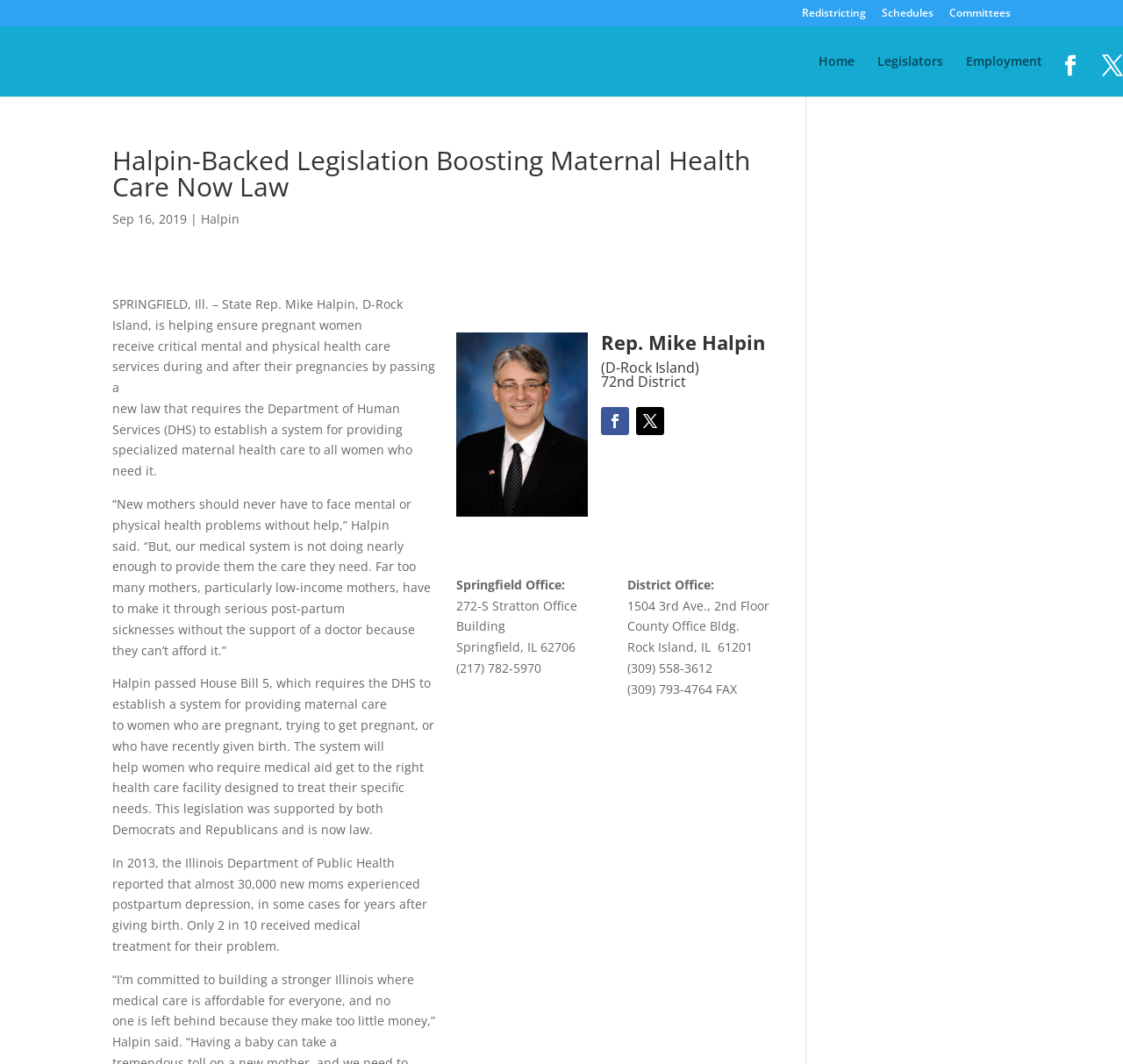Determine the bounding box coordinates for the clickable element to execute this instruction: "Visit the 'Home' page". Provide the coordinates as four float numbers between 0 and 1, i.e., [left, top, right, bottom].

[0.729, 0.052, 0.761, 0.091]